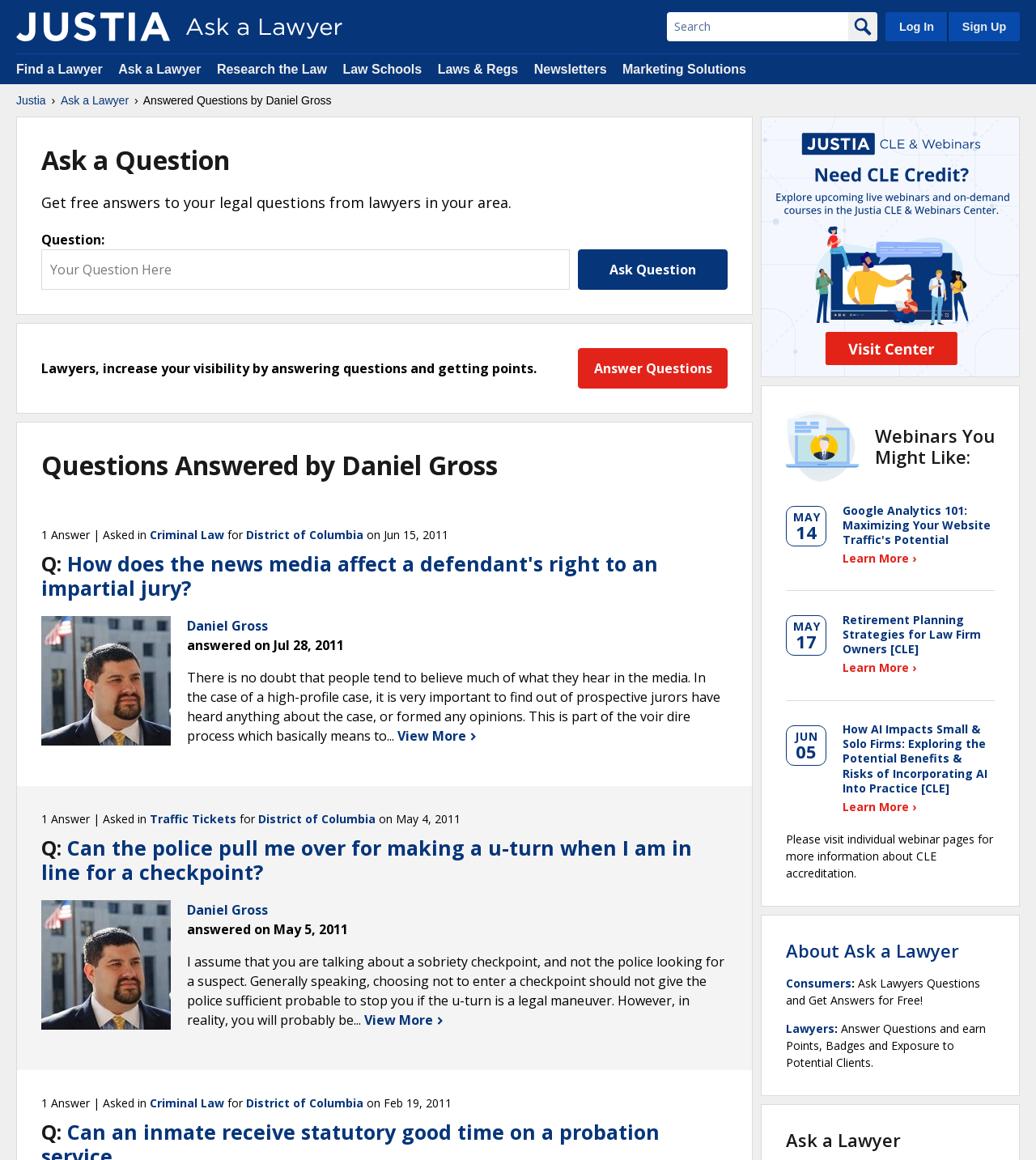Determine the bounding box coordinates of the section to be clicked to follow the instruction: "Log in". The coordinates should be given as four float numbers between 0 and 1, formatted as [left, top, right, bottom].

[0.855, 0.01, 0.914, 0.036]